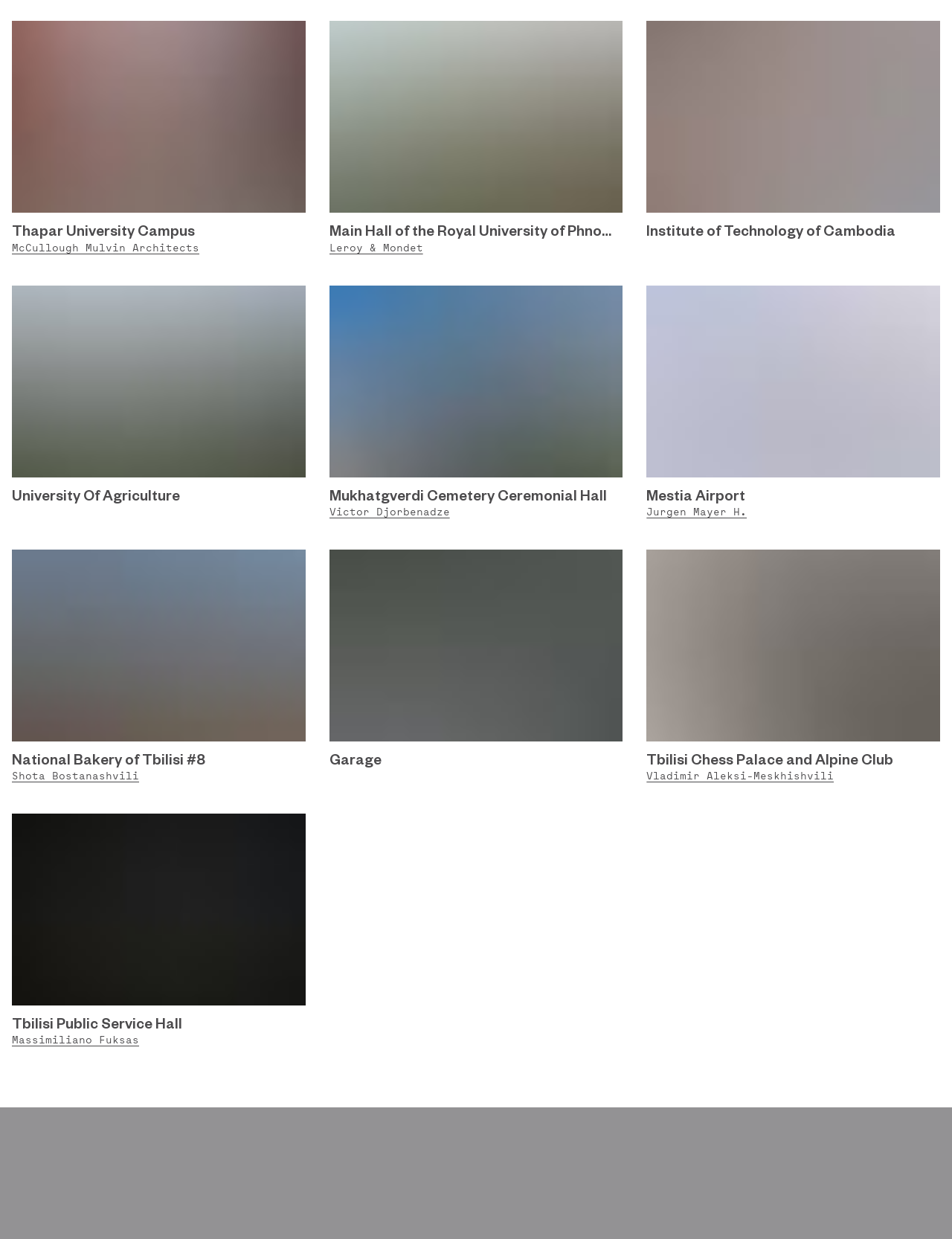Identify the bounding box coordinates of the part that should be clicked to carry out this instruction: "Go to About page".

[0.025, 0.913, 0.087, 0.932]